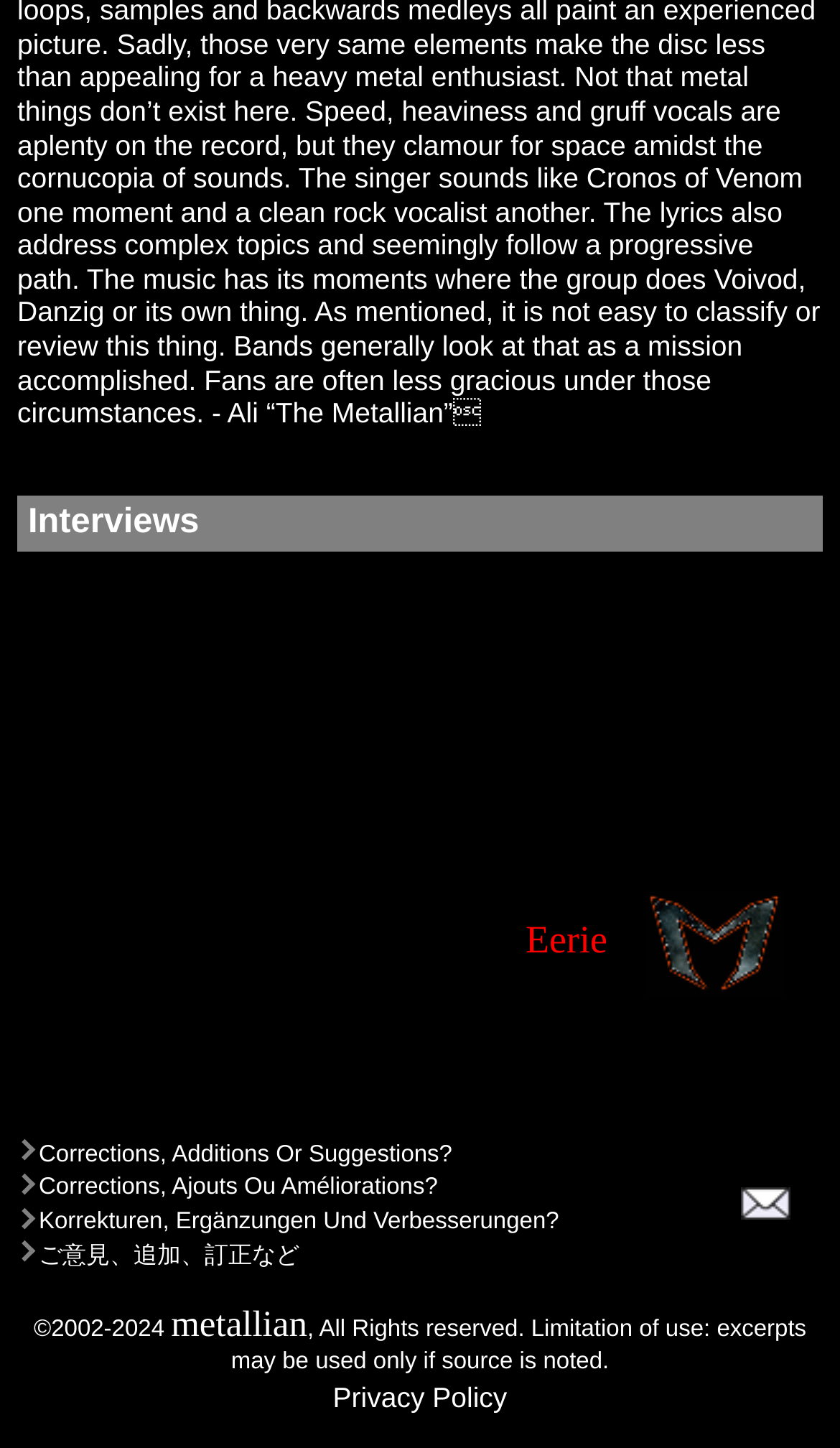What is the theme of the webpage?
Answer the question with a single word or phrase, referring to the image.

Interviews